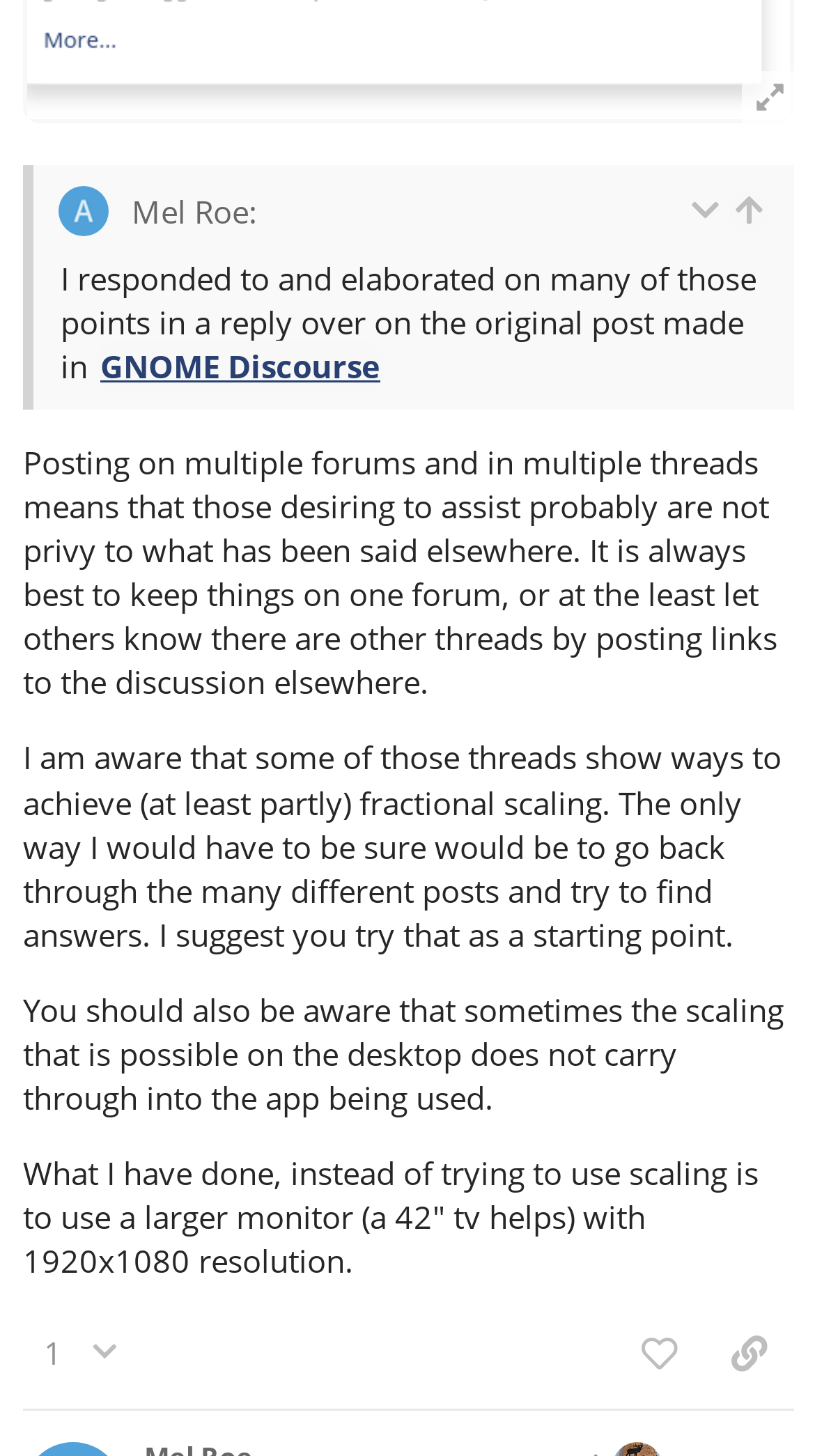Please identify the bounding box coordinates of the area that needs to be clicked to follow this instruction: "Click the 'Blurry applications' link".

[0.167, 0.317, 0.536, 0.35]